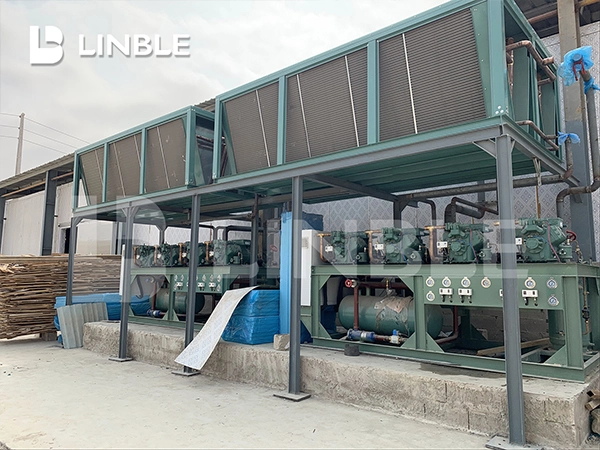What is the purpose of the protective spaces surrounding the cooler?
We need a detailed and meticulous answer to the question.

The caption states that the protective spaces surrounding the cooler are likely for insulation and environmental control, which suggests that their purpose is to maintain optimal temperatures for perishable goods.